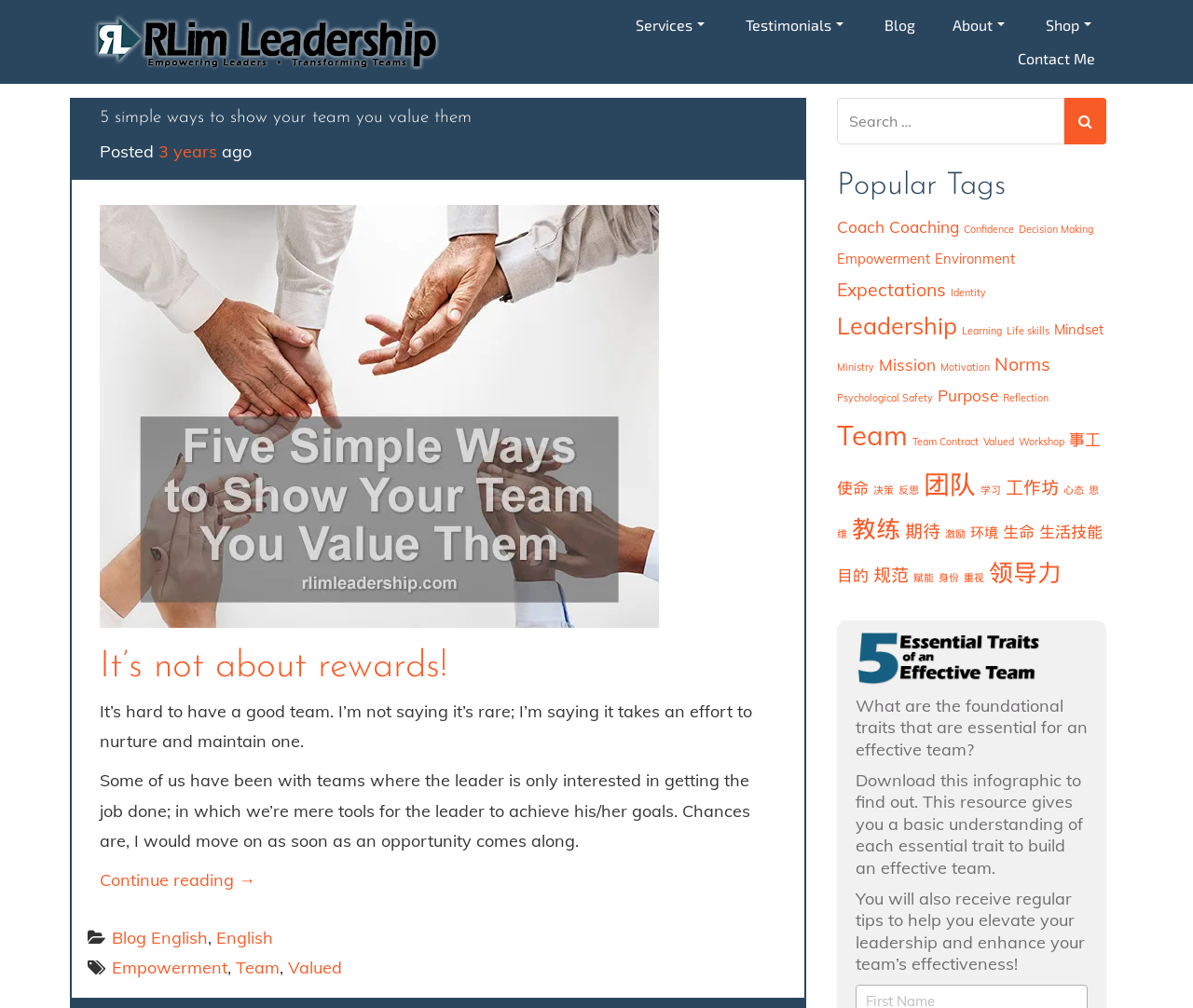What is the purpose of the textbox in the search section?
Based on the image, answer the question with a single word or brief phrase.

Search